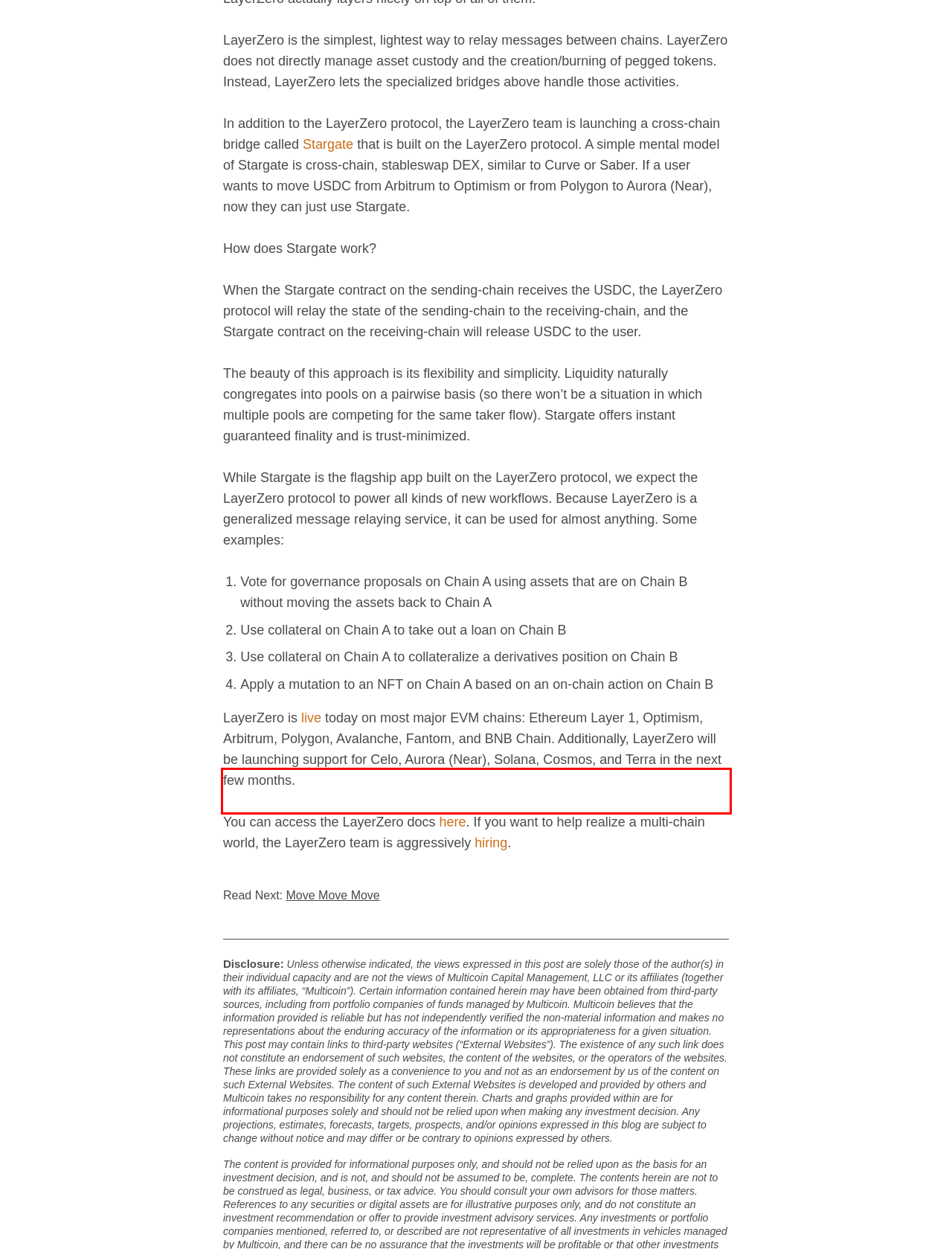Using the provided screenshot of a webpage, recognize the text inside the red rectangle bounding box by performing OCR.

You can access the LayerZero docs here. If you want to help realize a multi-chain world, the LayerZero team is aggressively hiring.